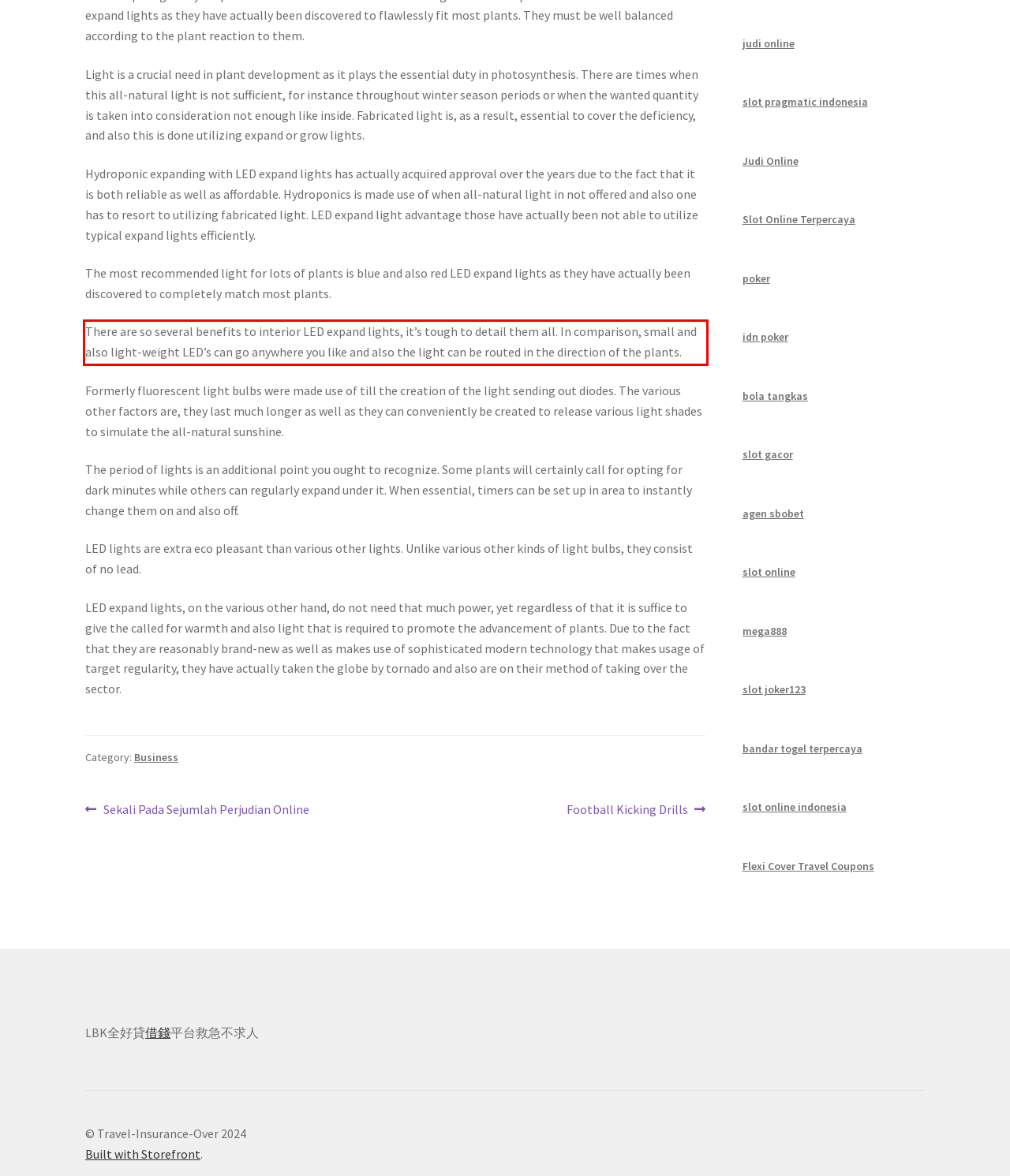You are given a screenshot showing a webpage with a red bounding box. Perform OCR to capture the text within the red bounding box.

There are so several benefits to interior LED expand lights, it’s tough to detail them all. In comparison, small and also light-weight LED’s can go anywhere you like and also the light can be routed in the direction of the plants.